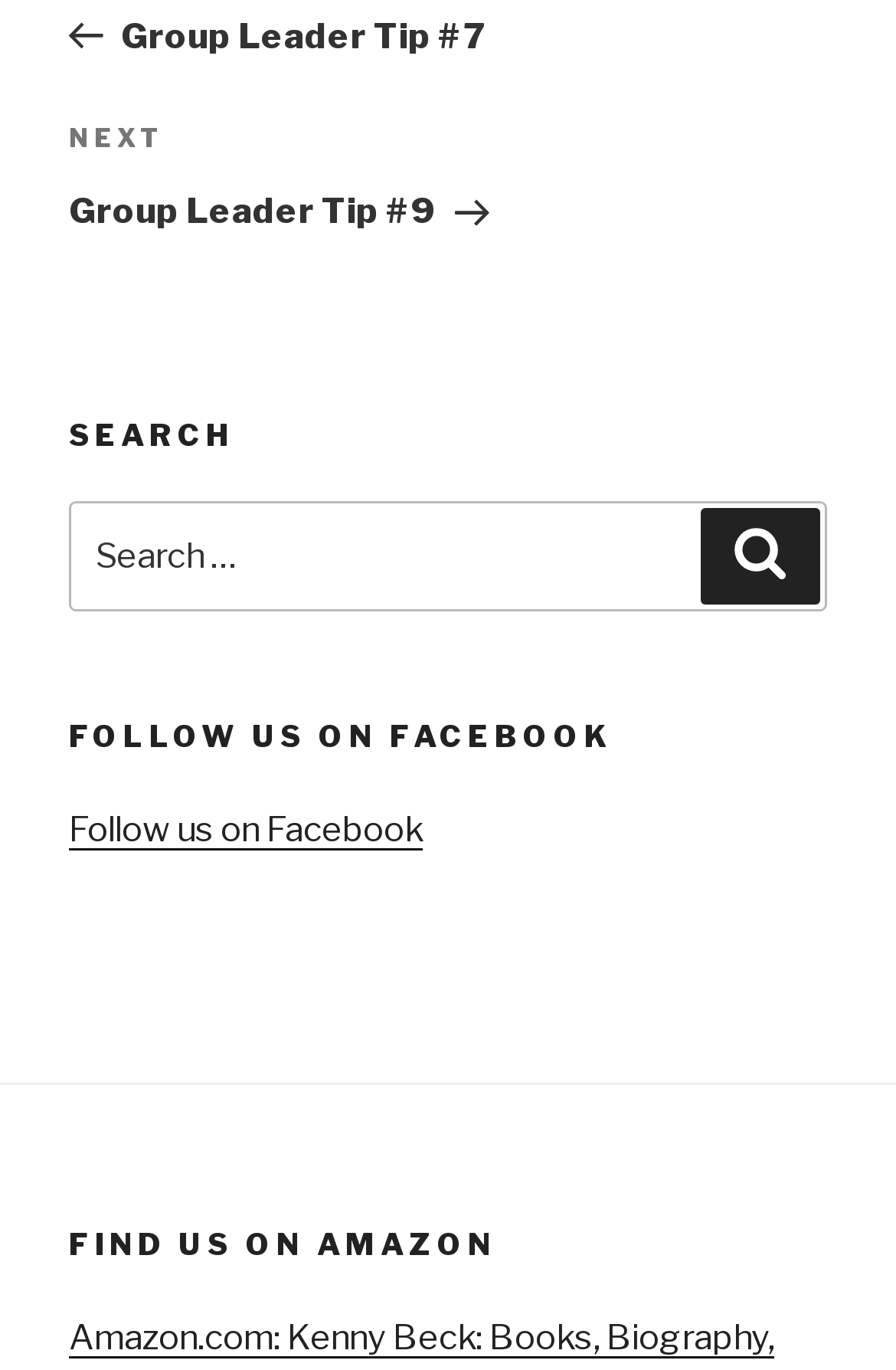What is the position of the 'Next Post' link?
Please describe in detail the information shown in the image to answer the question.

The 'Next Post' link has a bounding box coordinate of [0.077, 0.086, 0.923, 0.17], which suggests that it is located at the top left of the webpage.